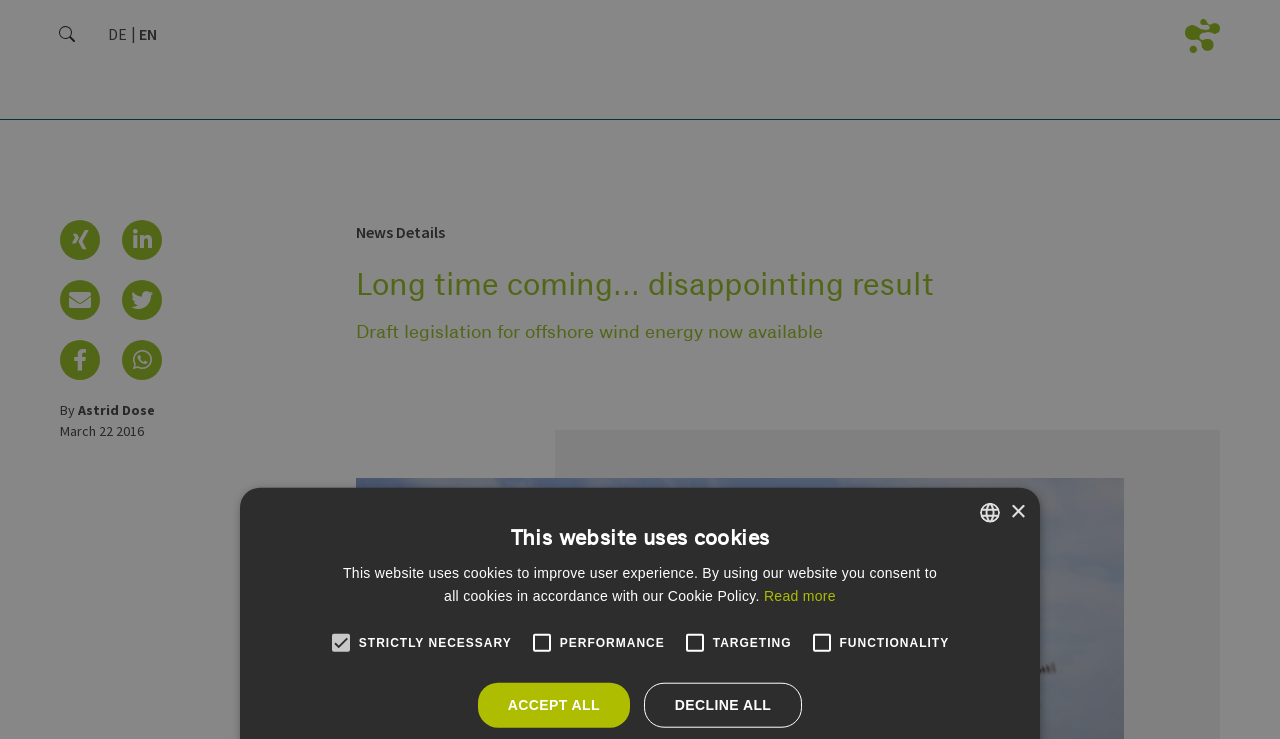What can be done with the news article?
From the image, provide a succinct answer in one word or a short phrase.

Share on social media